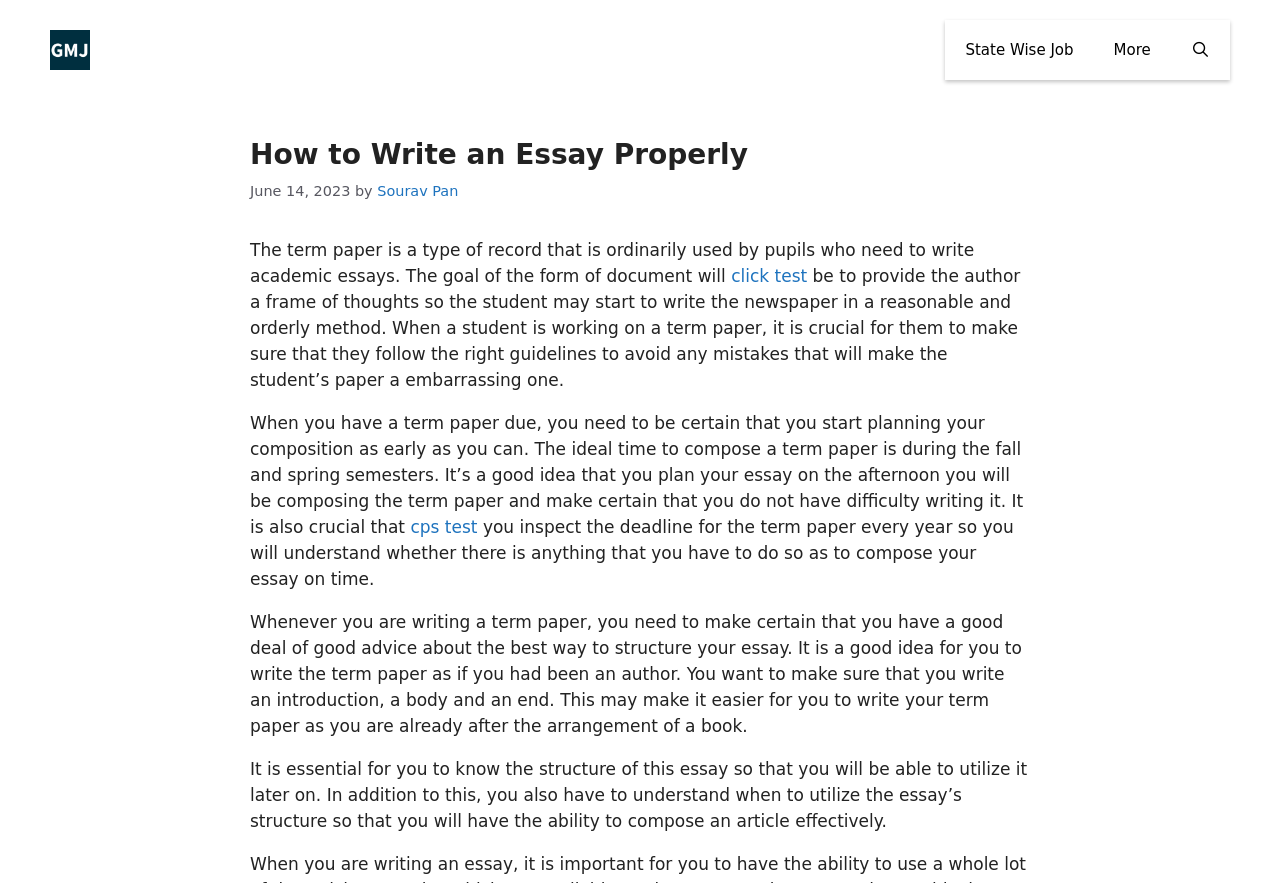Write an exhaustive caption that covers the webpage's main aspects.

The webpage is about an essay writing guide, specifically on "How to Write an Essay Properly". At the top, there is a banner with the site's name "GetMicrobiologyJobs" accompanied by an image of the same name. Below the banner, there is a navigation menu with links to "State Wise Job", "More", and "Open Search Bar".

The main content of the webpage is divided into sections. The title "How to Write an Essay Properly" is prominently displayed, followed by the date "June 14, 2023" and the author's name "Sourav Pan". The article then begins, discussing the importance of term papers and how to structure them properly. The text is divided into paragraphs, with some links scattered throughout, such as "click test" and "cps test".

The article provides guidance on how to approach writing a term paper, including planning and structuring the essay. It emphasizes the importance of following guidelines to avoid mistakes and provides tips on how to write an effective essay. The text is dense and informative, with no images or other multimedia elements besides the site's logo at the top.